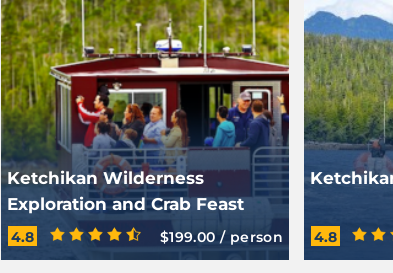How much does the tour cost per person?
Provide a fully detailed and comprehensive answer to the question.

The cost of the tour per person is mentioned in the caption, which states that the tour offers 'an adventurous day out for only $199.00 per person'. This information is provided to help potential customers plan their budget.